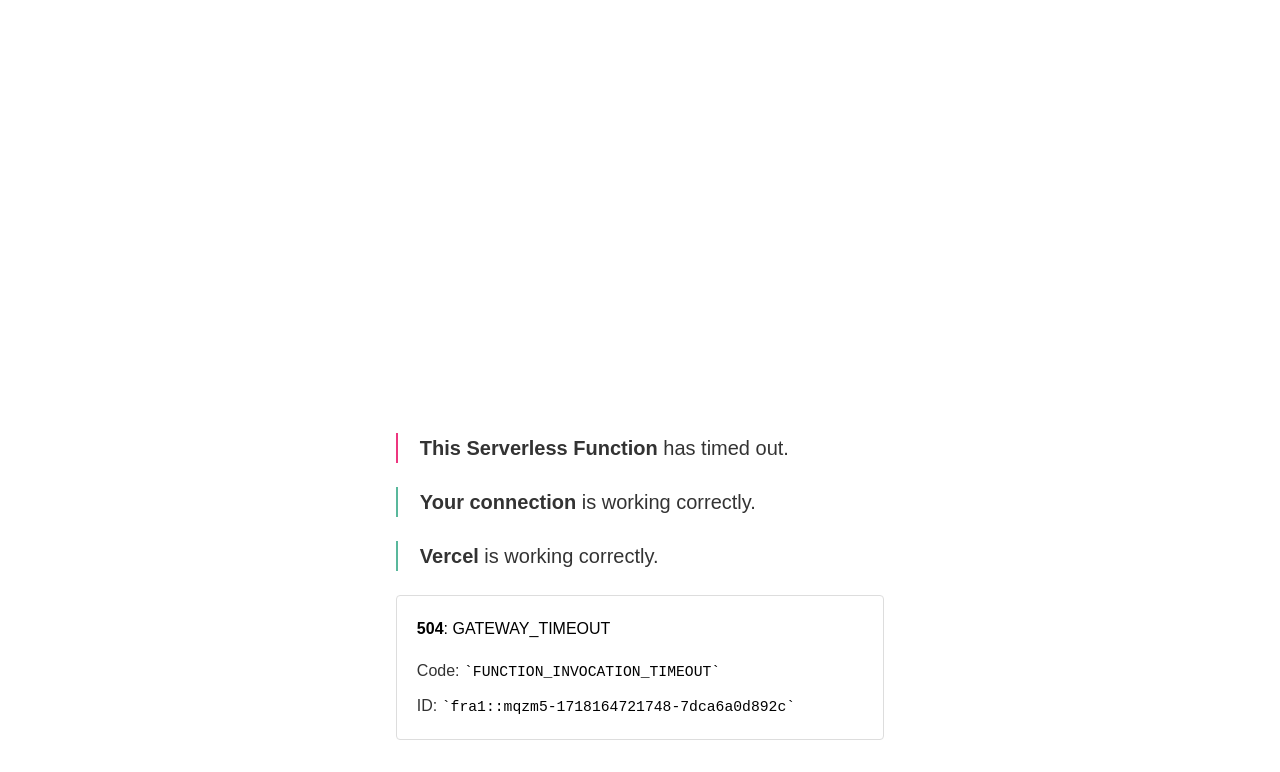What is the ID of the function invocation?
Using the image as a reference, answer the question in detail.

The ID of the function invocation is displayed at the bottom of the page, with the text 'ID:' followed by the long alphanumeric string 'fra1::mqzm5-1718164721748-7dca6a0d892c'.